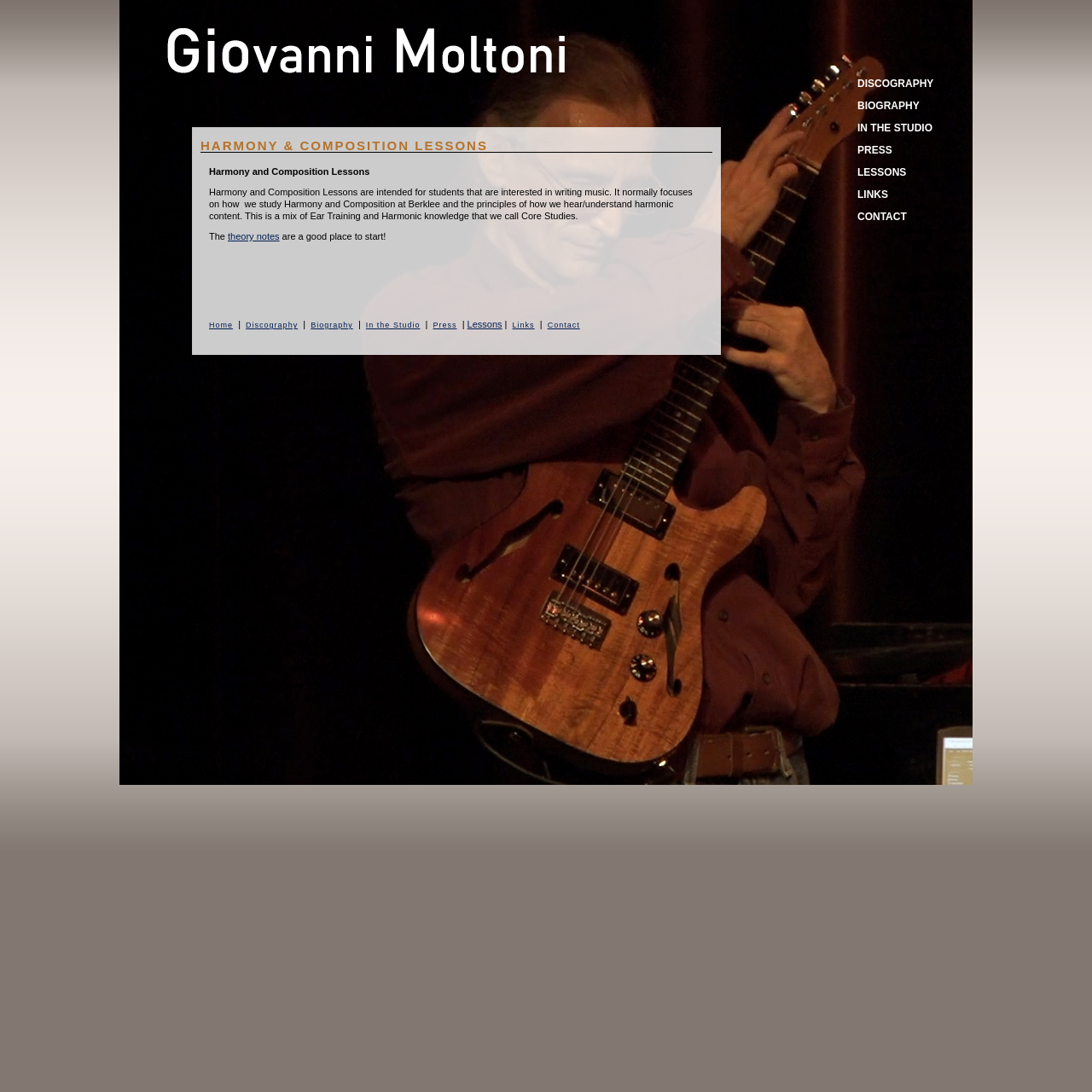Based on the provided description, "theory notes", find the bounding box of the corresponding UI element in the screenshot.

[0.209, 0.212, 0.256, 0.221]